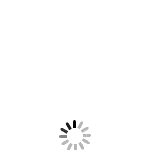Provide a comprehensive description of the image.

The image depicts an elliptical trainer specifically designed for very tall individuals. This piece of exercise equipment features a sleek and ergonomic design, accommodating taller users with a generous stride length. The accompanying text suggests it offers various functionalities like heart monitoring and multiple workout programs, making it a suitable choice for those seeking effective cardiovascular workouts. Located in a section that compares elliptical trainers for tall people, this image is part of a comprehensive review aimed at helping potential buyers make informed decisions based on brand, stride length, features, and pricing, which also includes links to check prices on Amazon.